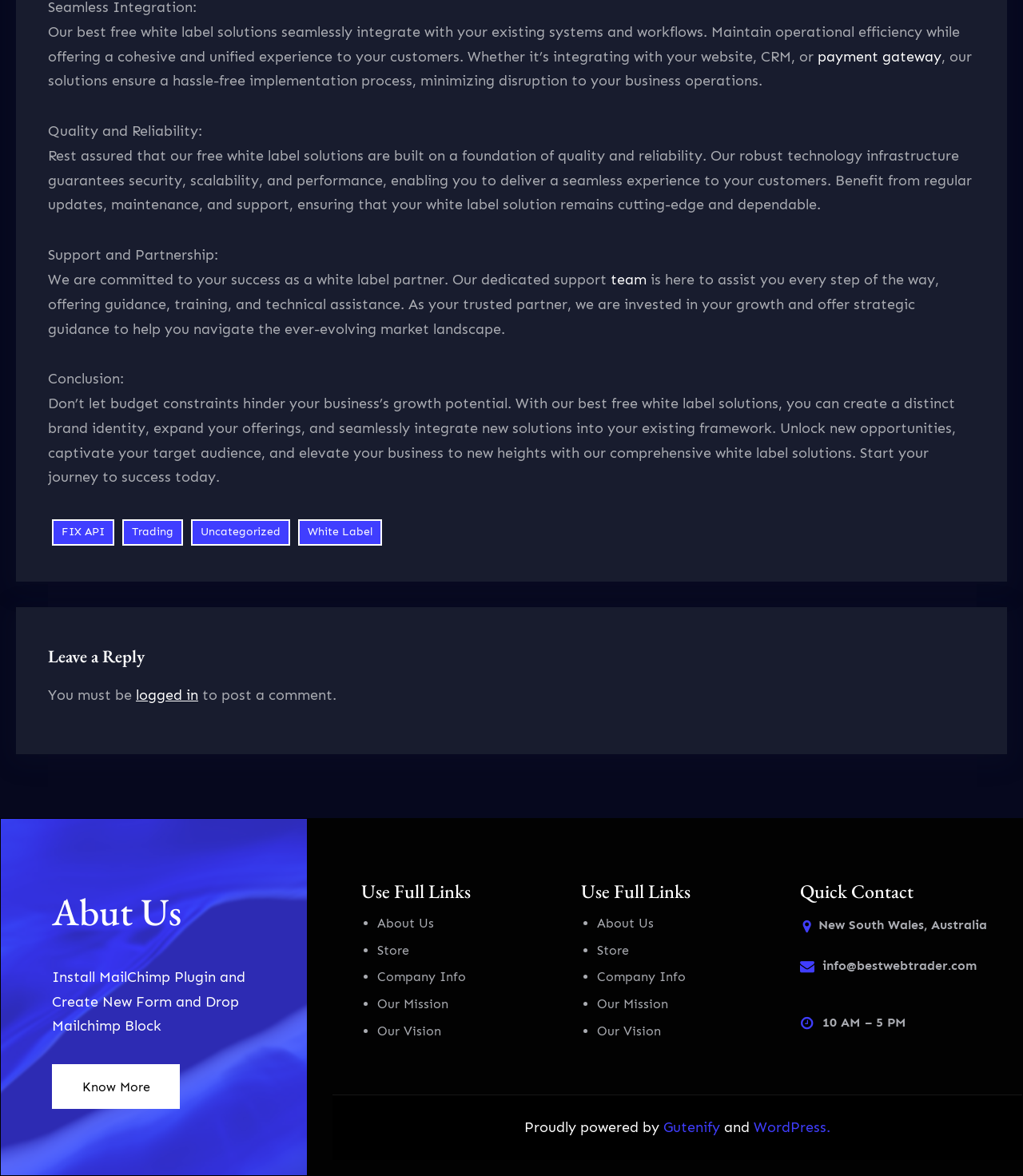Pinpoint the bounding box coordinates of the element you need to click to execute the following instruction: "Click on the 'payment gateway' link". The bounding box should be represented by four float numbers between 0 and 1, in the format [left, top, right, bottom].

[0.799, 0.04, 0.92, 0.055]